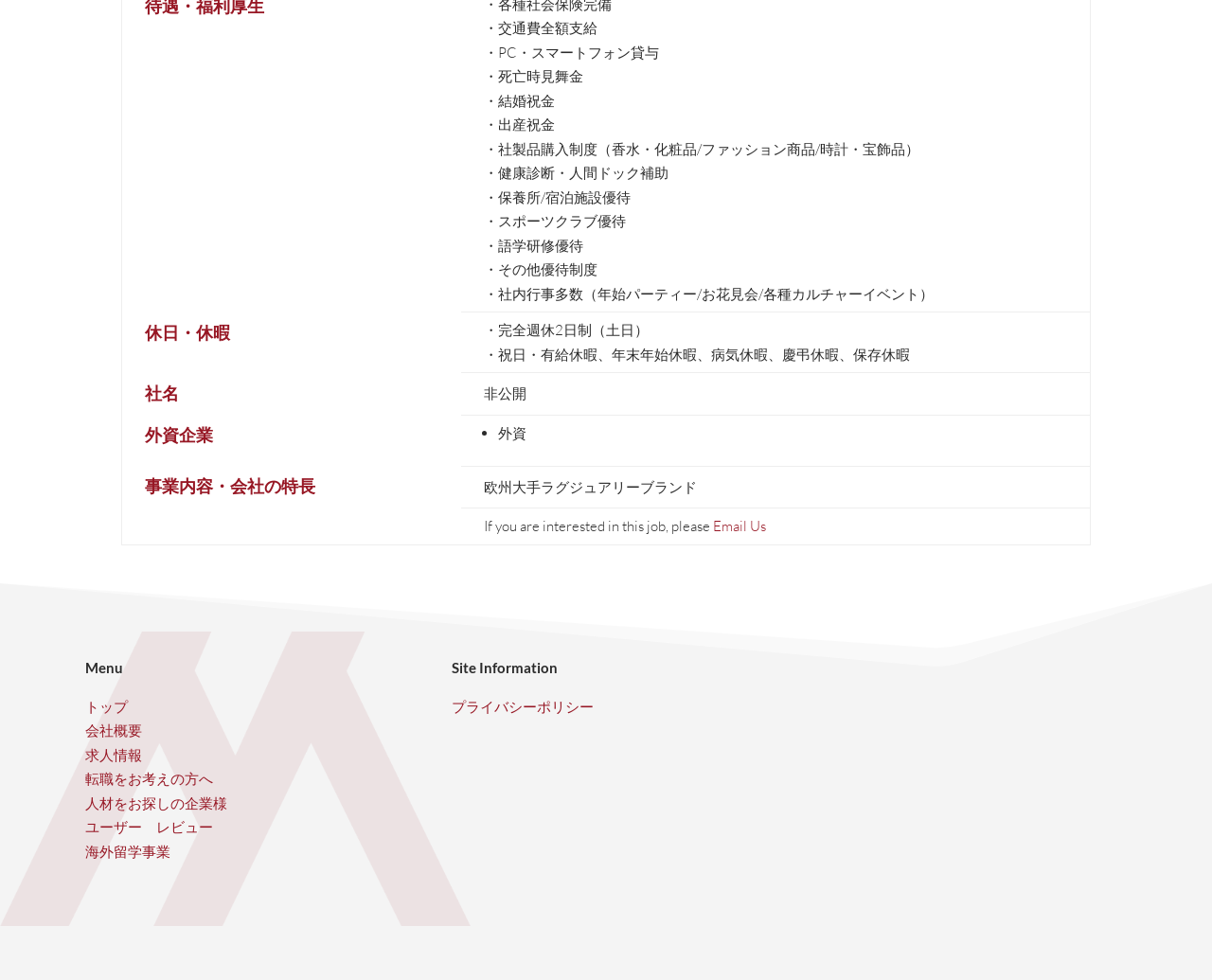Please determine the bounding box coordinates of the element to click in order to execute the following instruction: "Go to '会社概要'". The coordinates should be four float numbers between 0 and 1, specified as [left, top, right, bottom].

[0.07, 0.736, 0.117, 0.755]